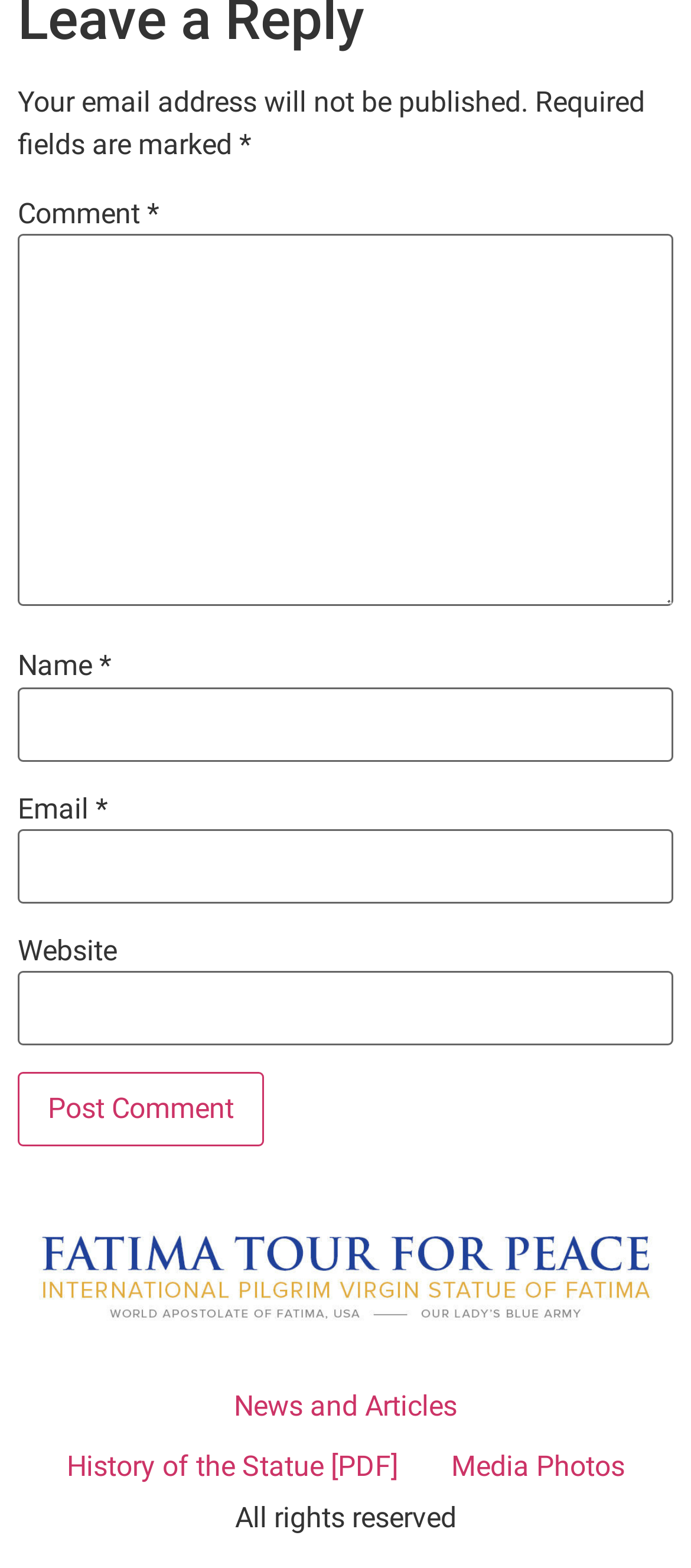Please specify the bounding box coordinates of the region to click in order to perform the following instruction: "Visit the News and Articles page".

[0.3, 0.878, 0.7, 0.916]